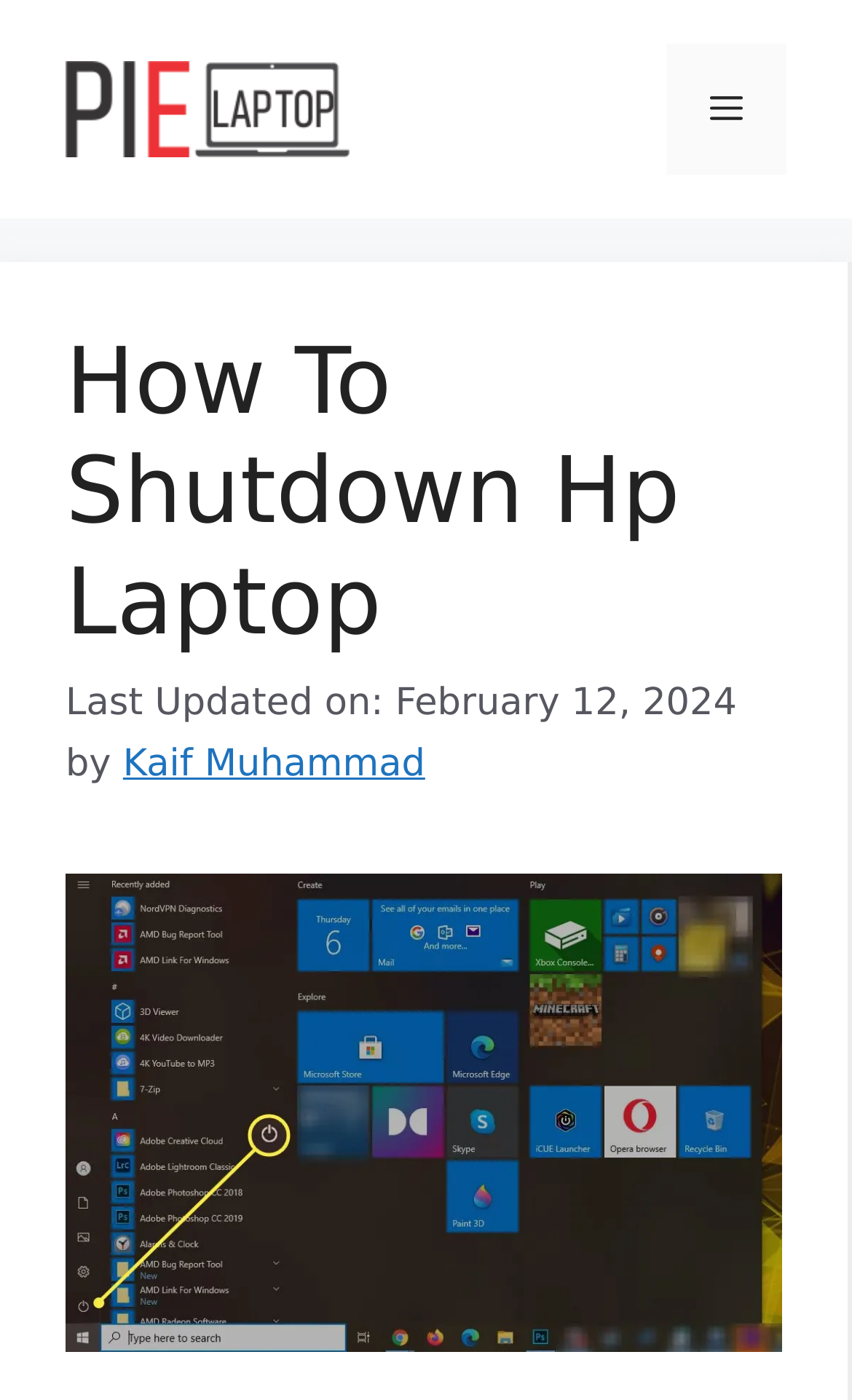Who is the author of the article? Analyze the screenshot and reply with just one word or a short phrase.

Kaif Muhammad